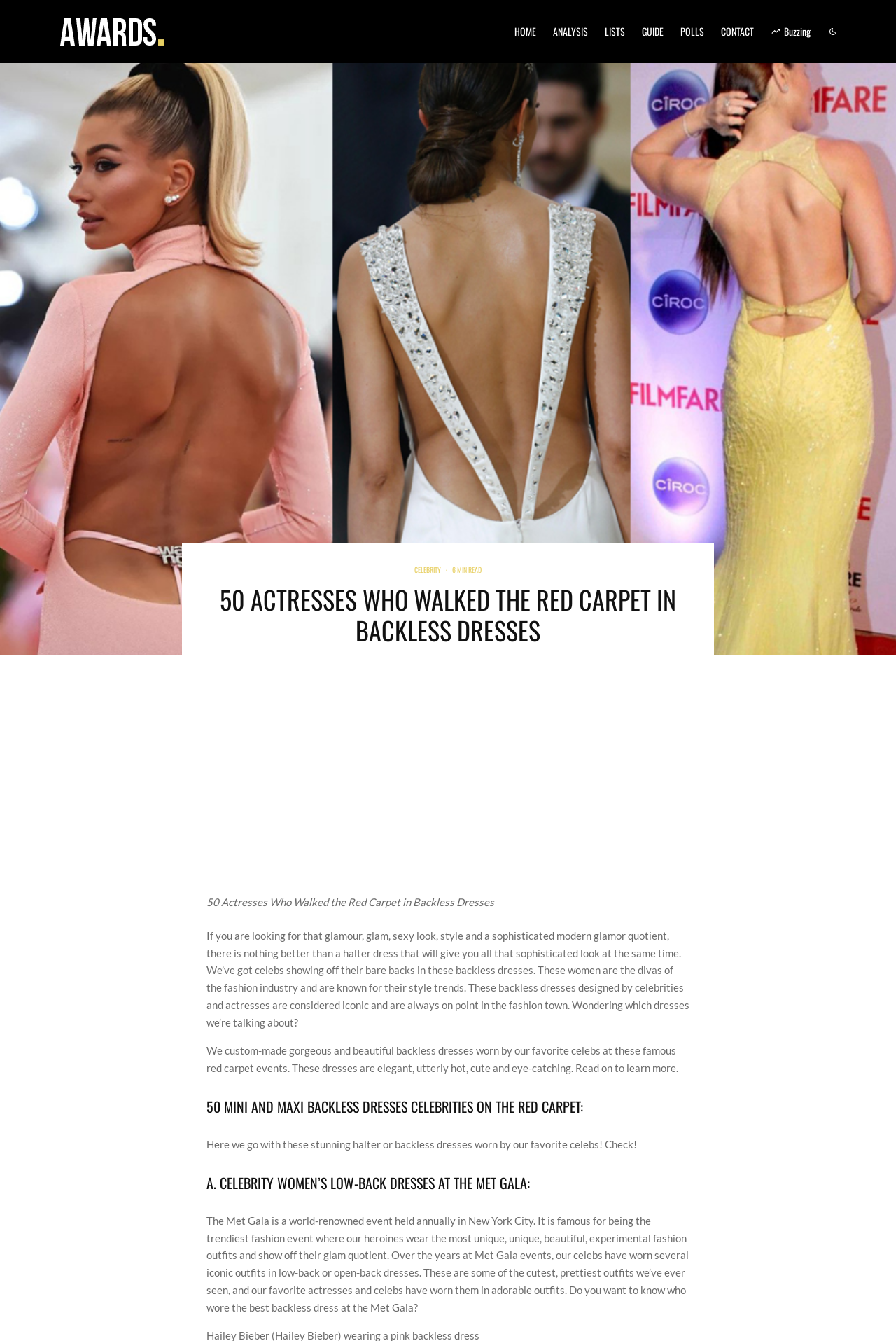What type of dresses are featured in this article?
Please answer the question with a single word or phrase, referencing the image.

Backless dresses